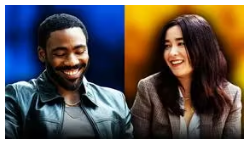Analyze the image and describe all key details you can observe.

This image depicts two actors engaging in a lighthearted conversation, showcasing their warm smiles and evident chemistry. On the left, a man wearing a black leather jacket appears animated and cheerful, reflecting a joyful expression. His demeanor exudes confidence and charm. On the right, a woman with dark, flowing hair is dressed in a light-colored blazer, radiating a friendly and approachable vibe with a bright smile. The contrasting backgrounds enhance their expressions, with vibrant colors that suggest a lively atmosphere. This moment captures the essence of camaraderie and connection, perfectly encapsulating the engaging dynamic often seen in promotional materials for shows or movies. The image is likely related to a discussion about their collaborative project, shedding light on the personal experiences and growth each character undergoes, drawing viewers' interest to their upcoming work, "Mr. and Mrs. Smith."